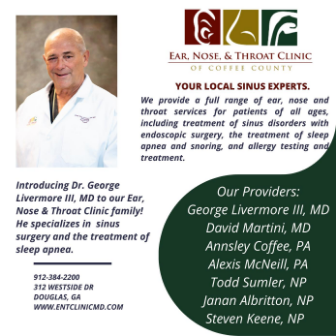What is Dr. George Livermore III's specialty?
Answer the question with just one word or phrase using the image.

Sinus surgery